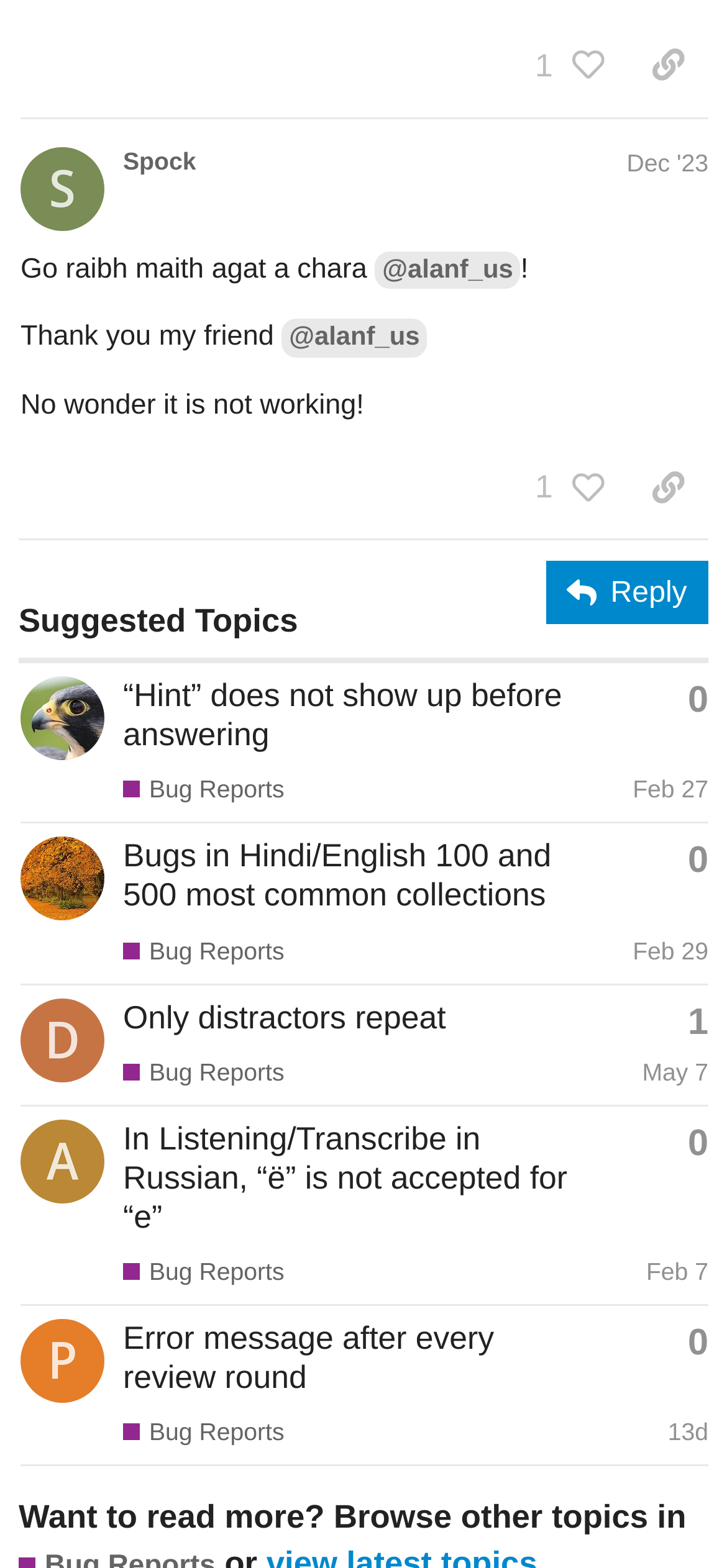Answer the question in one word or a short phrase:
How many replies does the topic 'Only distractors repeat' have?

1 reply